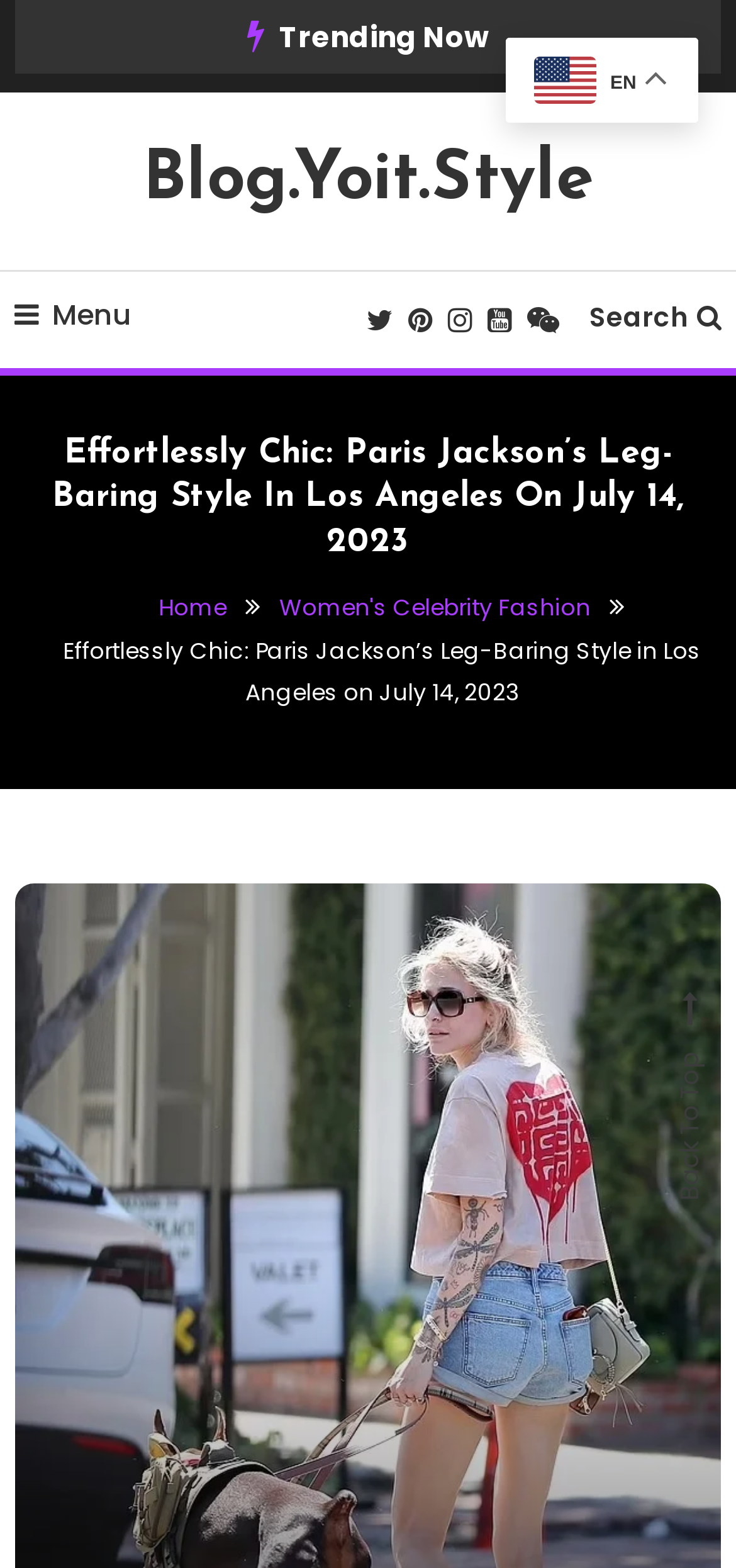What is the purpose of the 'Back To Top' button?
Provide a well-explained and detailed answer to the question.

The 'Back To Top' button is typically used to allow users to quickly scroll back to the top of the webpage, which is useful for long articles or pages with a lot of content.